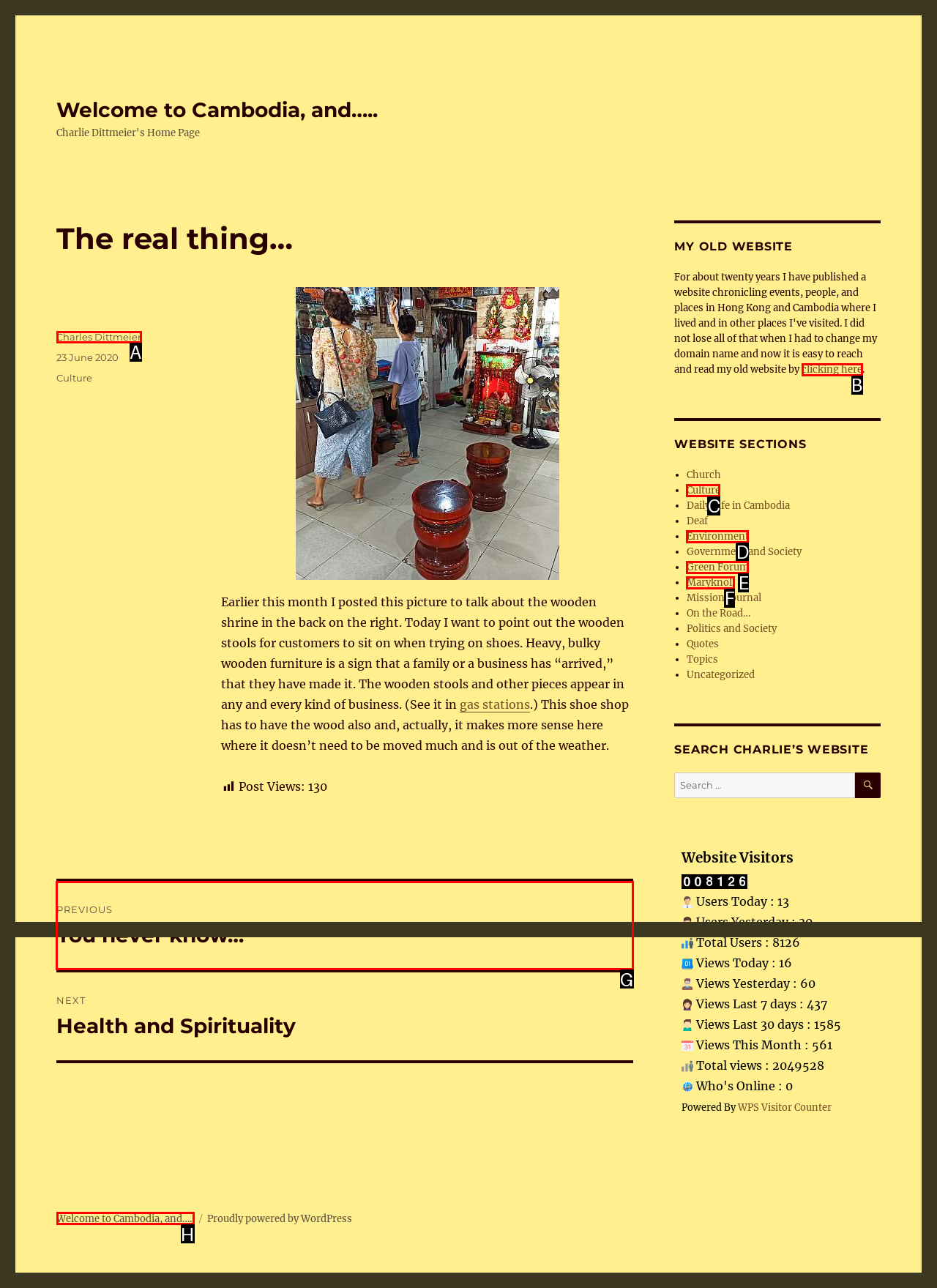Decide which HTML element to click to complete the task: Click on the link to read the previous post Provide the letter of the appropriate option.

G